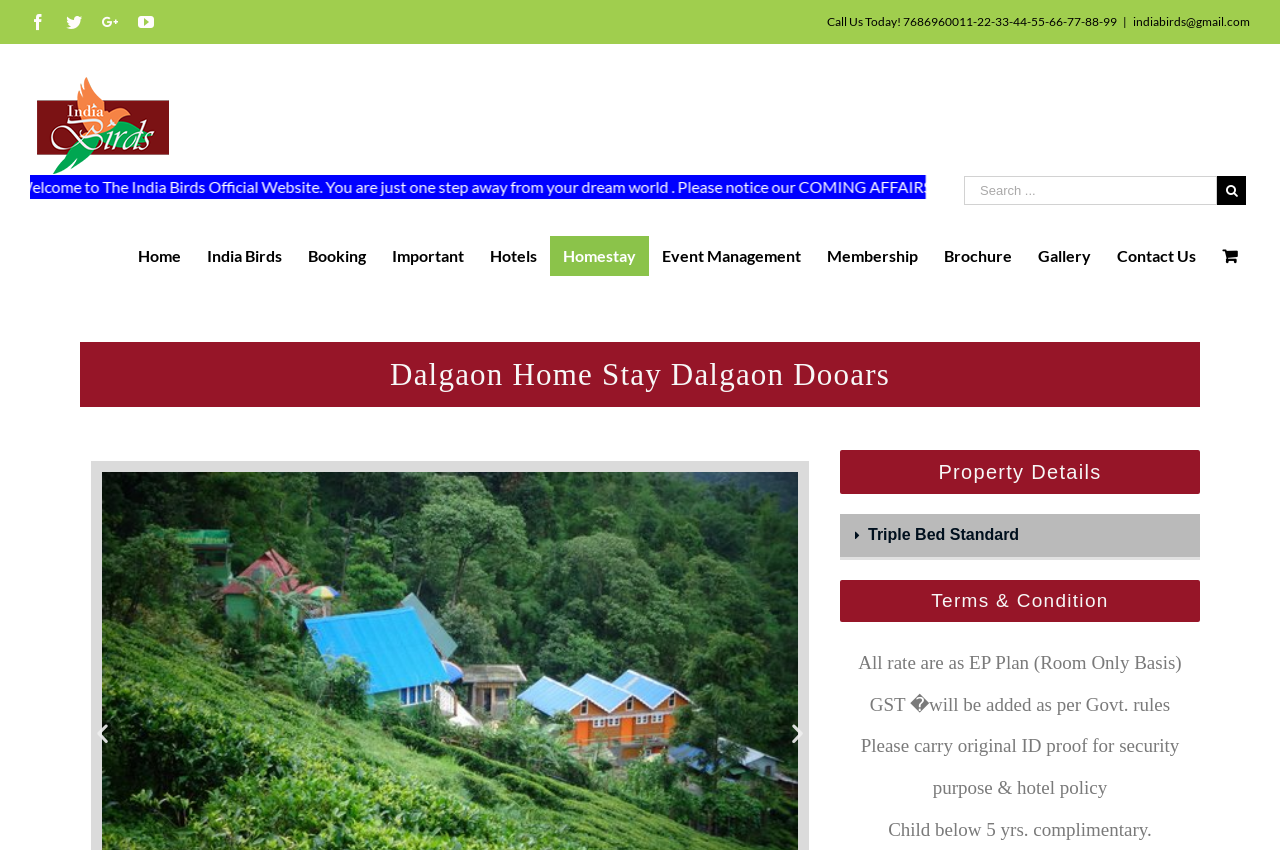Identify the bounding box coordinates for the element that needs to be clicked to fulfill this instruction: "View Homestay details". Provide the coordinates in the format of four float numbers between 0 and 1: [left, top, right, bottom].

[0.43, 0.278, 0.507, 0.325]